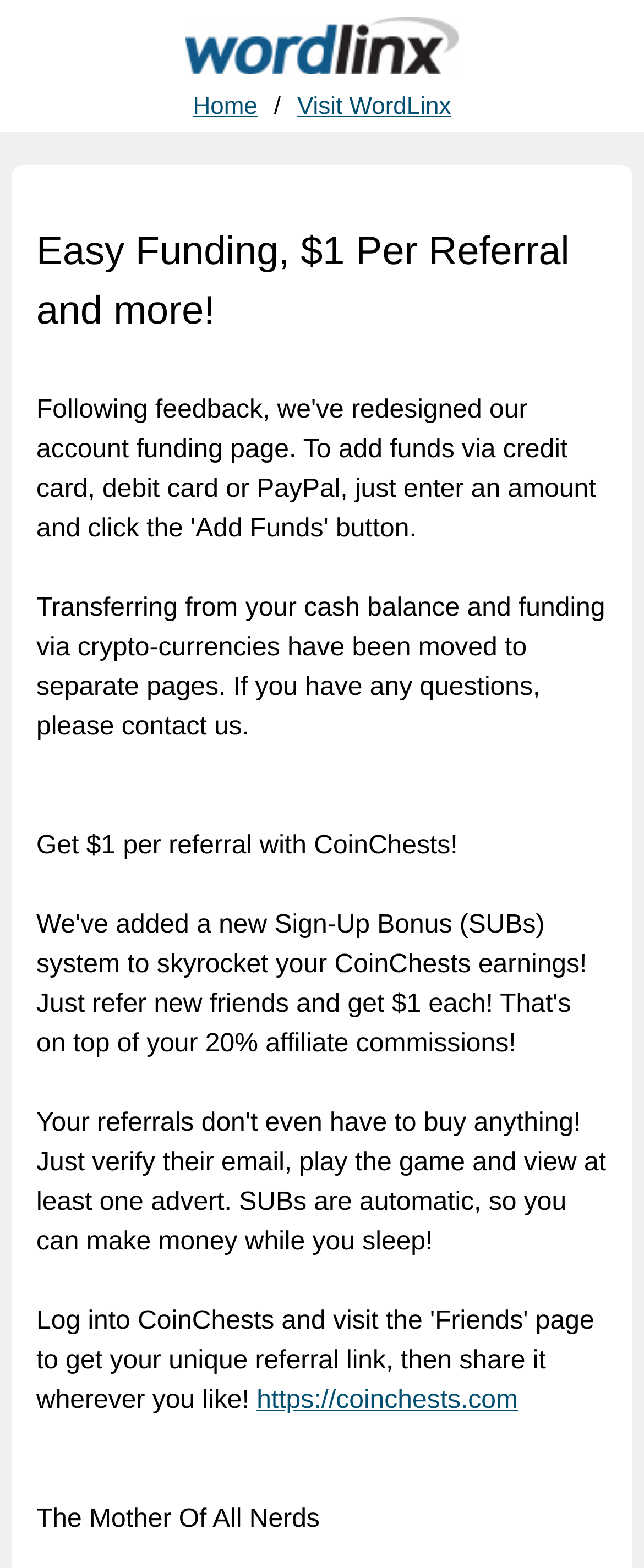Please determine the bounding box coordinates for the UI element described as: "Menu".

None